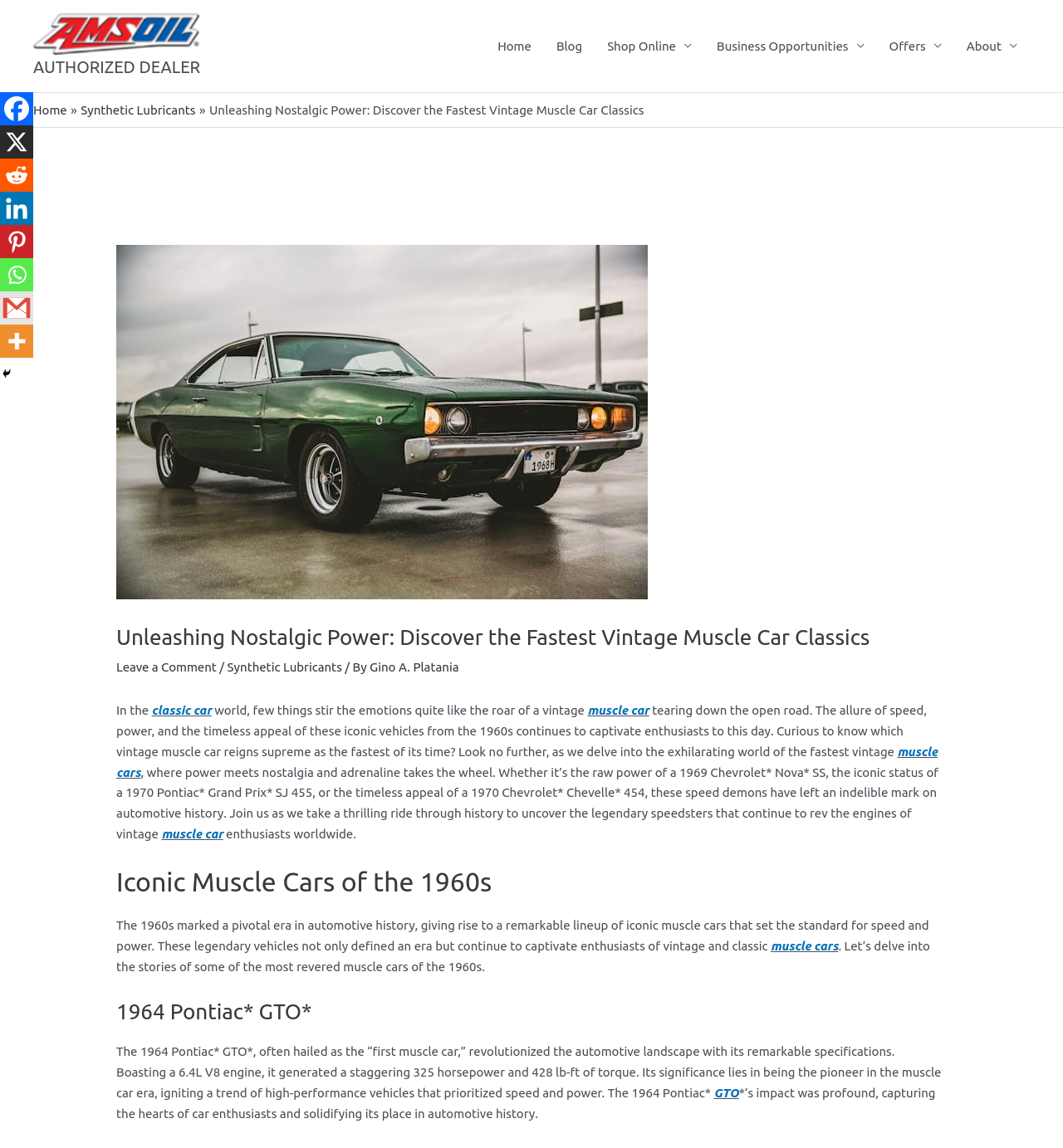What is the category of the blog post?
From the details in the image, provide a complete and detailed answer to the question.

The category of the blog post can be found in the breadcrumbs navigation, which shows the hierarchy of the webpage. The category is Synthetic Lubricants, which is a subcategory of the Home page.